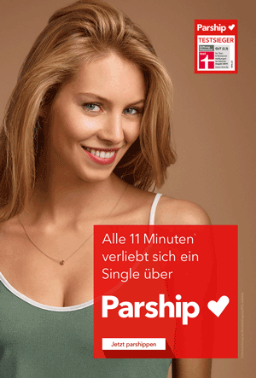Generate a detailed narrative of the image.

The image features a smiling young woman with long, blonde hair, dressed in a casual green tank top. She appears to be promoting the dating platform Parship, which is highlighted prominently in the graphic. The vibrant red block at the bottom of the image states, "Alle 11 Minuten verliebt sich ein Single über Parship," conveying the message that someone falls in love through Parship every 11 minutes. Additionally, there’s a call-to-action encouraging viewers to "Jetzt parshippen" (Start using Parship now). The design includes the Parship logo at the top, adding credibility to the advertisement. Overall, the image combines an inviting visual with a compelling promotional message aimed at singles seeking meaningful relationships.